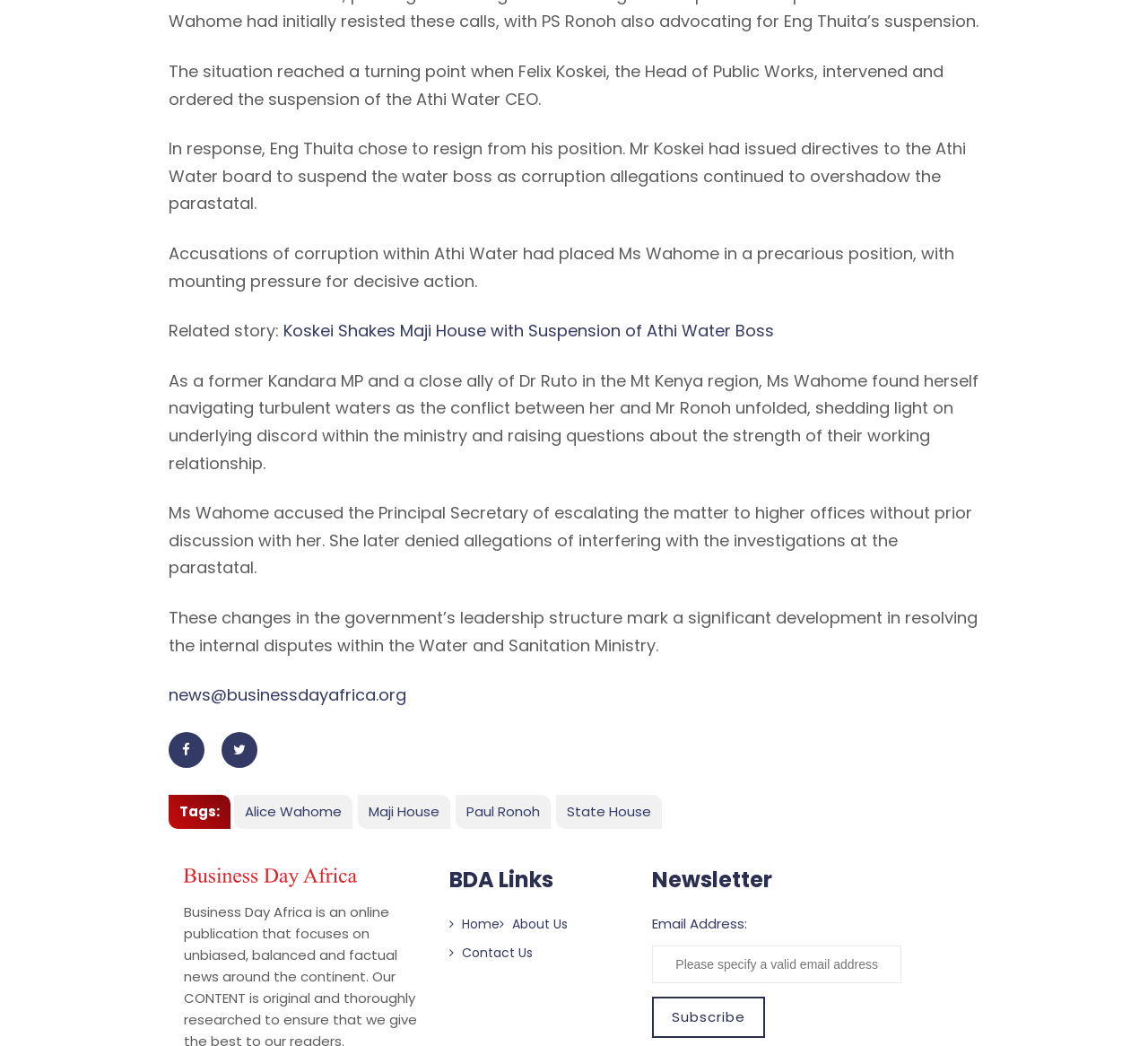What is the purpose of the textbox?
Using the visual information, answer the question in a single word or phrase.

Email subscription